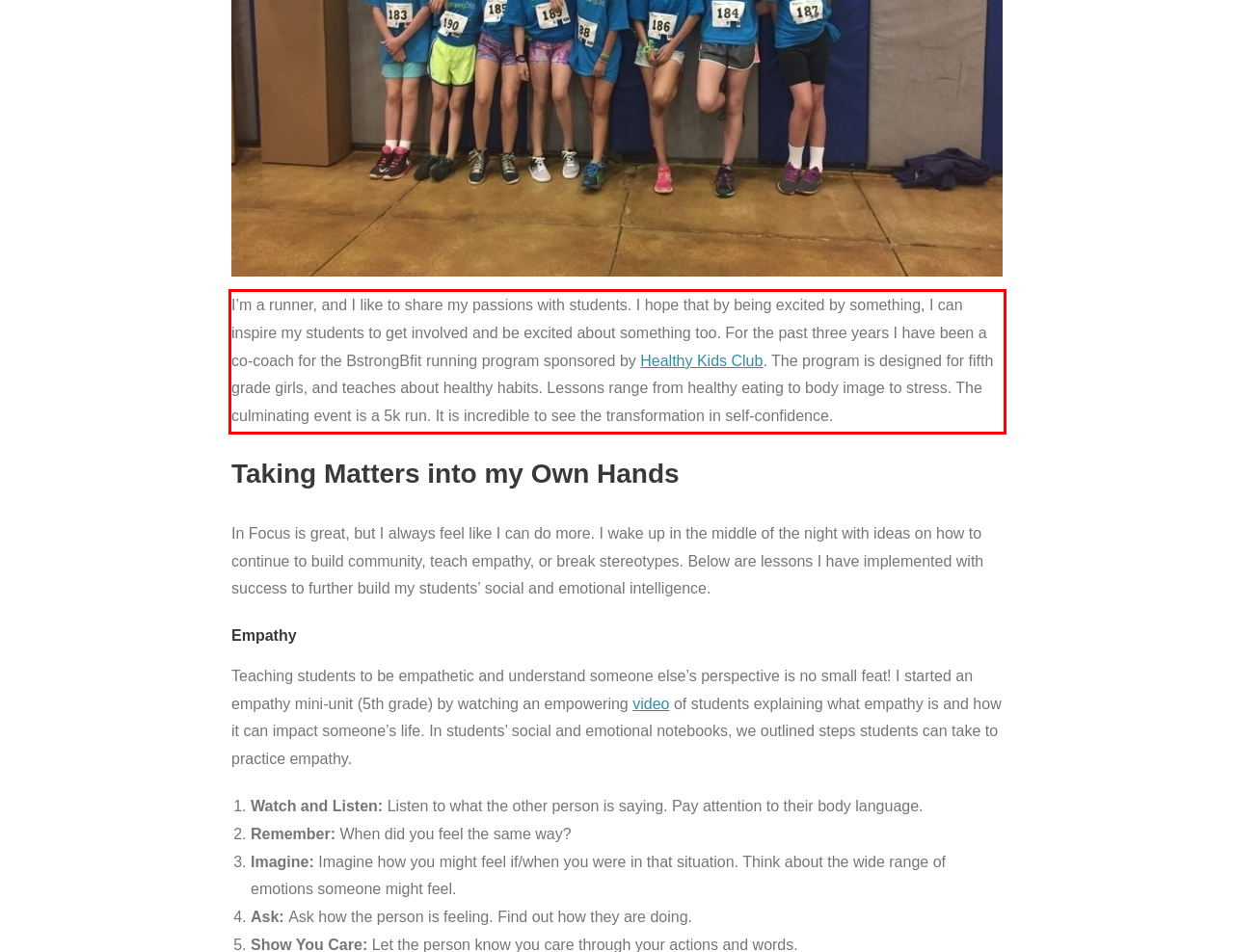There is a UI element on the webpage screenshot marked by a red bounding box. Extract and generate the text content from within this red box.

I’m a runner, and I like to share my passions with students. I hope that by being excited by something, I can inspire my students to get involved and be excited about something too. For the past three years I have been a co-coach for the BstrongBfit running program sponsored by Healthy Kids Club. The program is designed for fifth grade girls, and teaches about healthy habits. Lessons range from healthy eating to body image to stress. The culminating event is a 5k run. It is incredible to see the transformation in self-confidence.